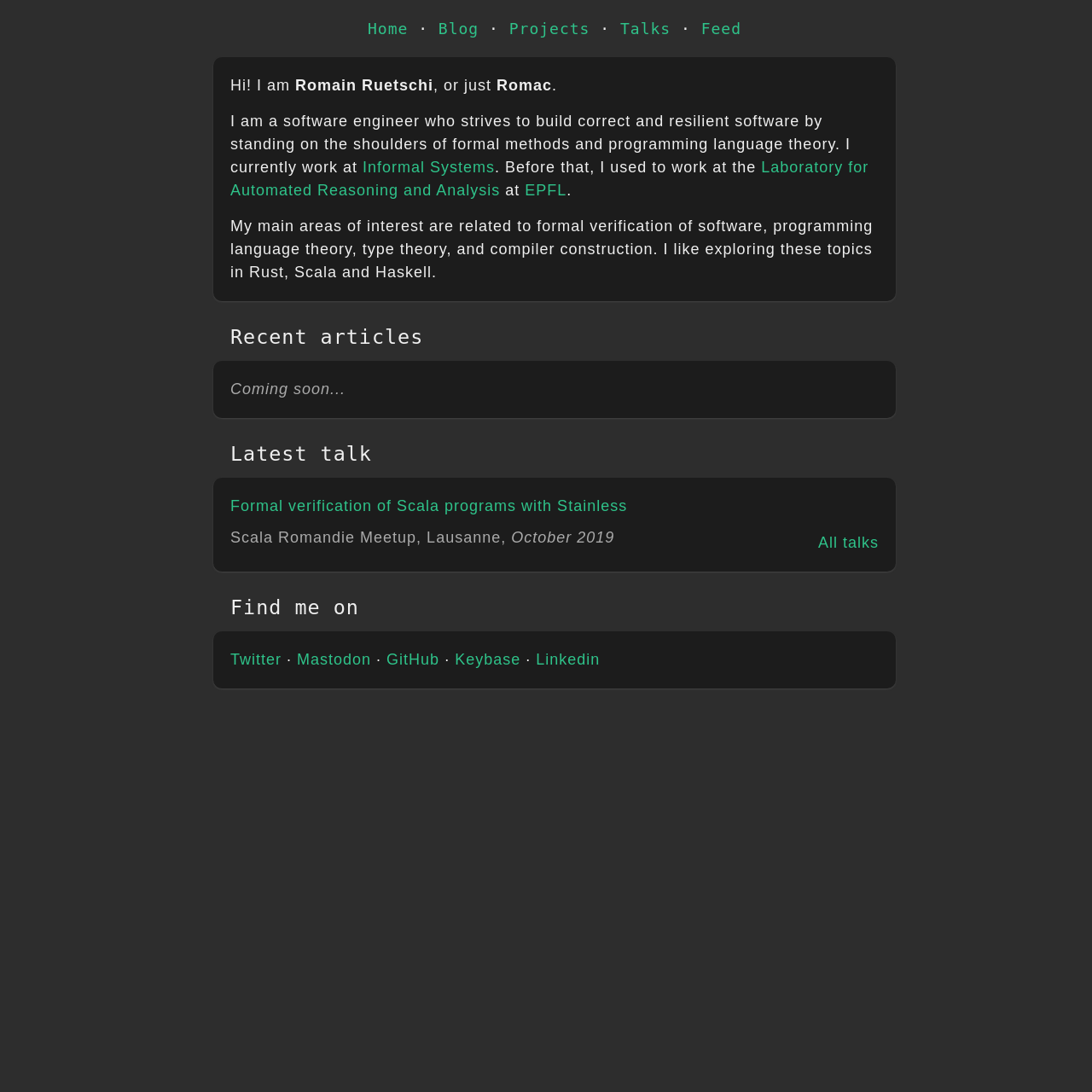Locate the bounding box coordinates of the item that should be clicked to fulfill the instruction: "view all talks".

[0.749, 0.489, 0.805, 0.505]